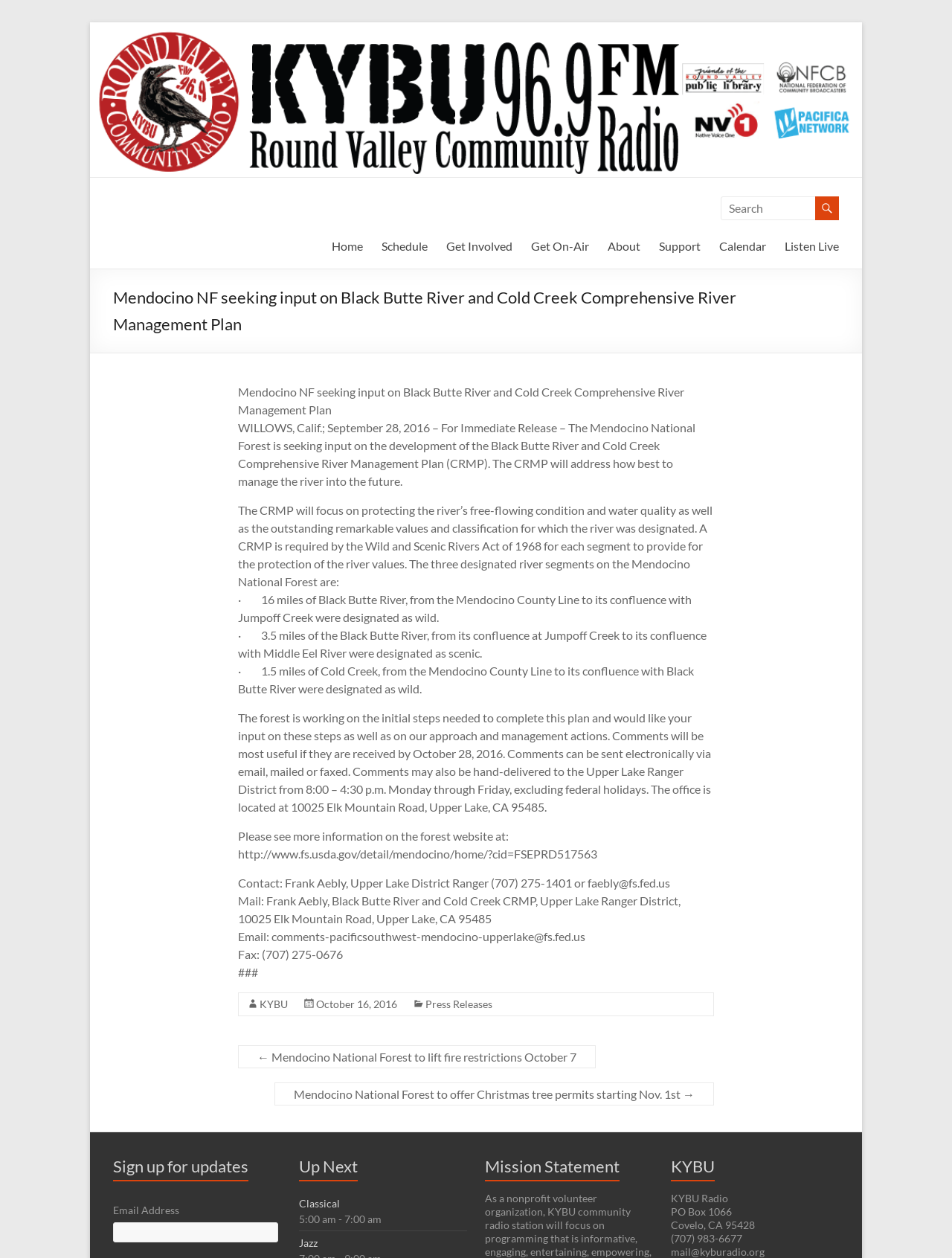Summarize the webpage comprehensively, mentioning all visible components.

The webpage is about KYBU Radio, a community radio station, and features an article about the Mendocino National Forest seeking input on the Black Butte River and Cold Creek Comprehensive River Management Plan. 

At the top of the page, there is a logo of KYBU Radio, followed by a navigation menu with links to "Home", "Schedule", "Get Involved", "Get On-Air", "About", "Support", "Calendar", and "Listen Live". 

Below the navigation menu, there is a heading that reads "Mendocino NF seeking input on Black Butte River and Cold Creek Comprehensive River Management Plan". 

The main article is divided into several paragraphs, which provide information about the Comprehensive River Management Plan, its purpose, and how the public can provide input. The article also lists the three designated river segments on the Mendocino National Forest. 

On the right side of the article, there is a search box and a button with a magnifying glass icon. 

At the bottom of the page, there is a footer section with links to KYBU Radio's social media profiles, a copyright notice, and contact information. 

There are also several other sections on the page, including a "Sign up for updates" section where visitors can enter their email address to receive updates, an "Up Next" section that lists upcoming programs, and a "Mission Statement" section that describes KYBU Radio's mission.